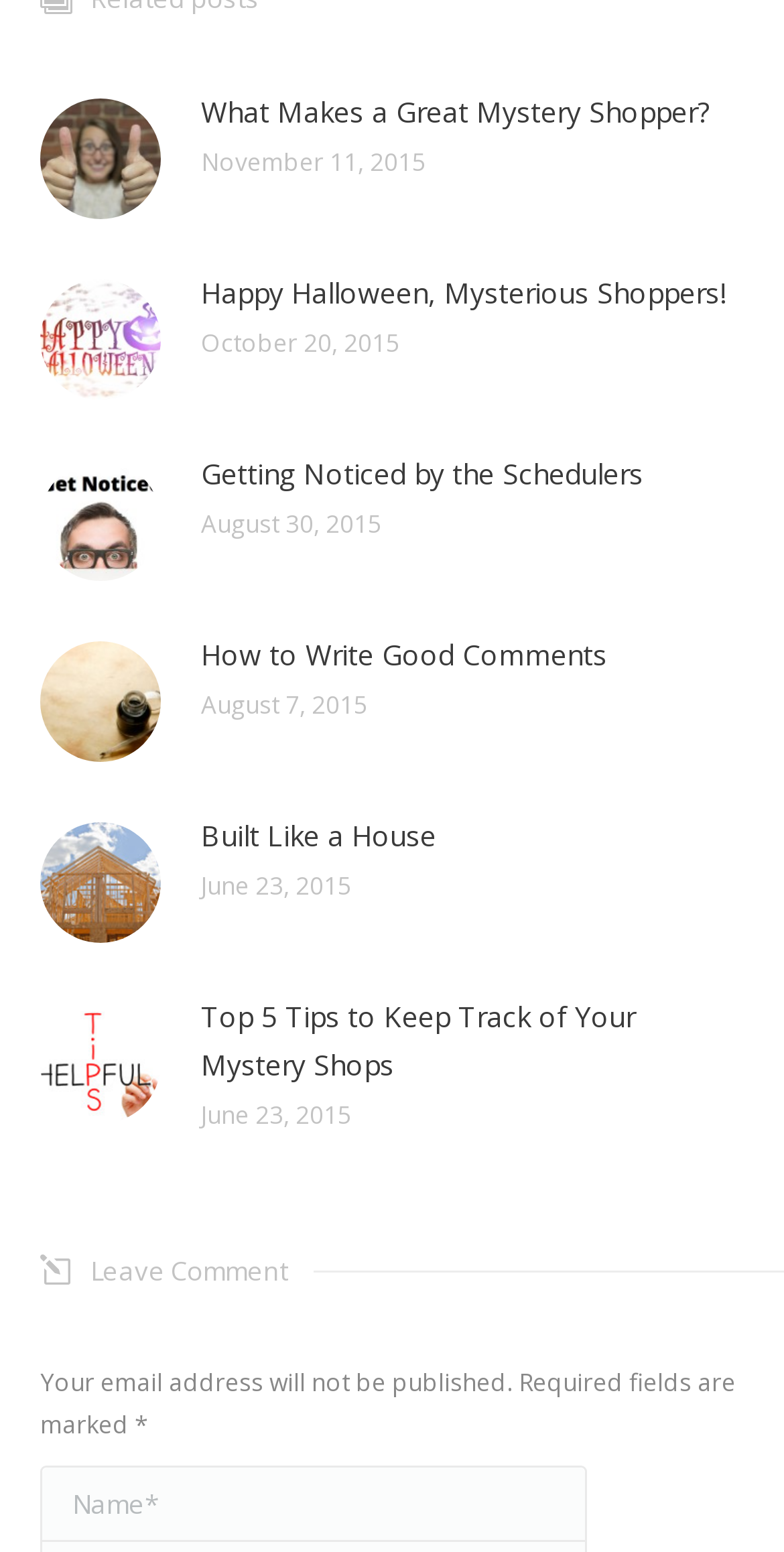What is the topic of the article 'What Makes a Great Mystery Shopper?'?
Your answer should be a single word or phrase derived from the screenshot.

Mystery shopping